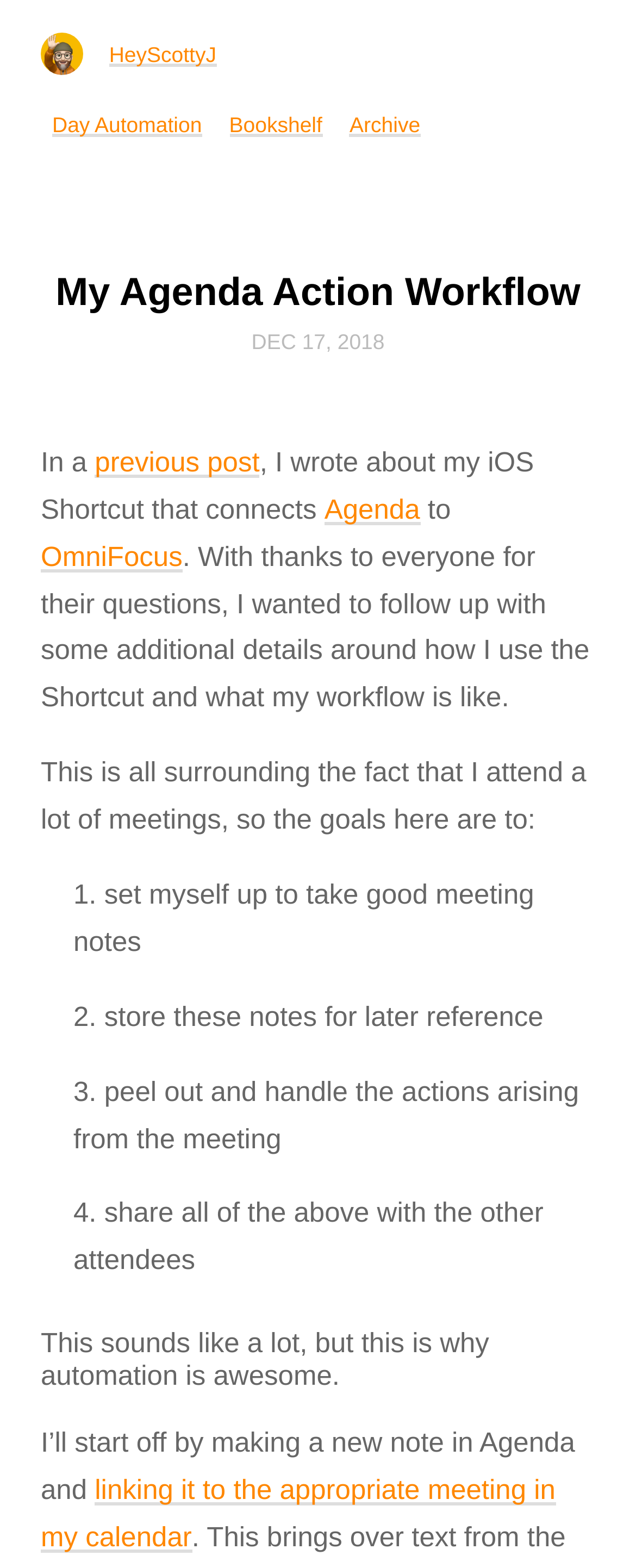Highlight the bounding box coordinates of the region I should click on to meet the following instruction: "Click on the 'HeyScottyJ' link".

[0.172, 0.027, 0.34, 0.043]